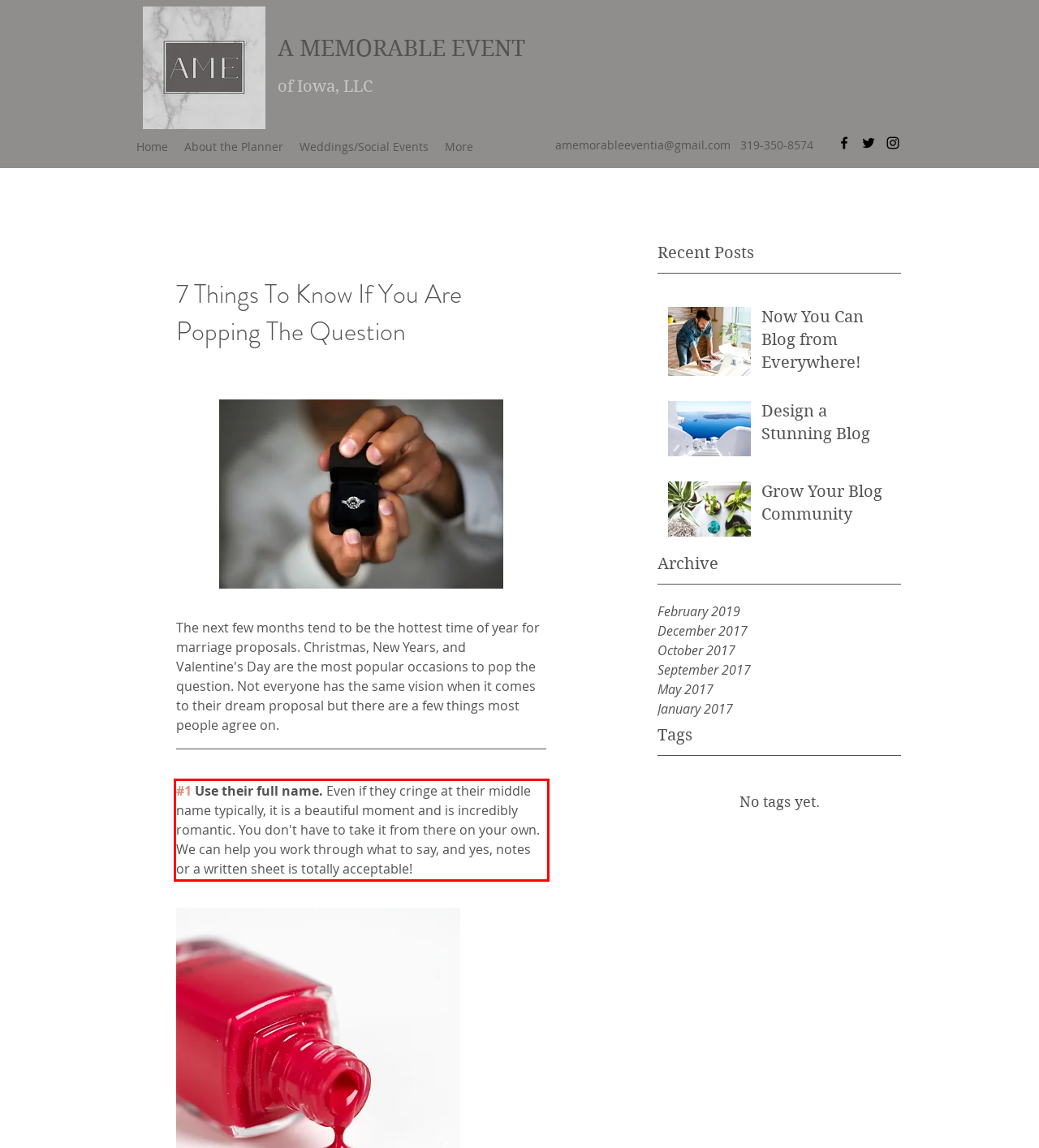Using the provided webpage screenshot, identify and read the text within the red rectangle bounding box.

#1 Use their full name. Even if they cringe at their middle name typically, it is a beautiful moment and is incredibly romantic. You don't have to take it from there on your own. We can help you work through what to say, and yes, notes or a written sheet is totally acceptable!